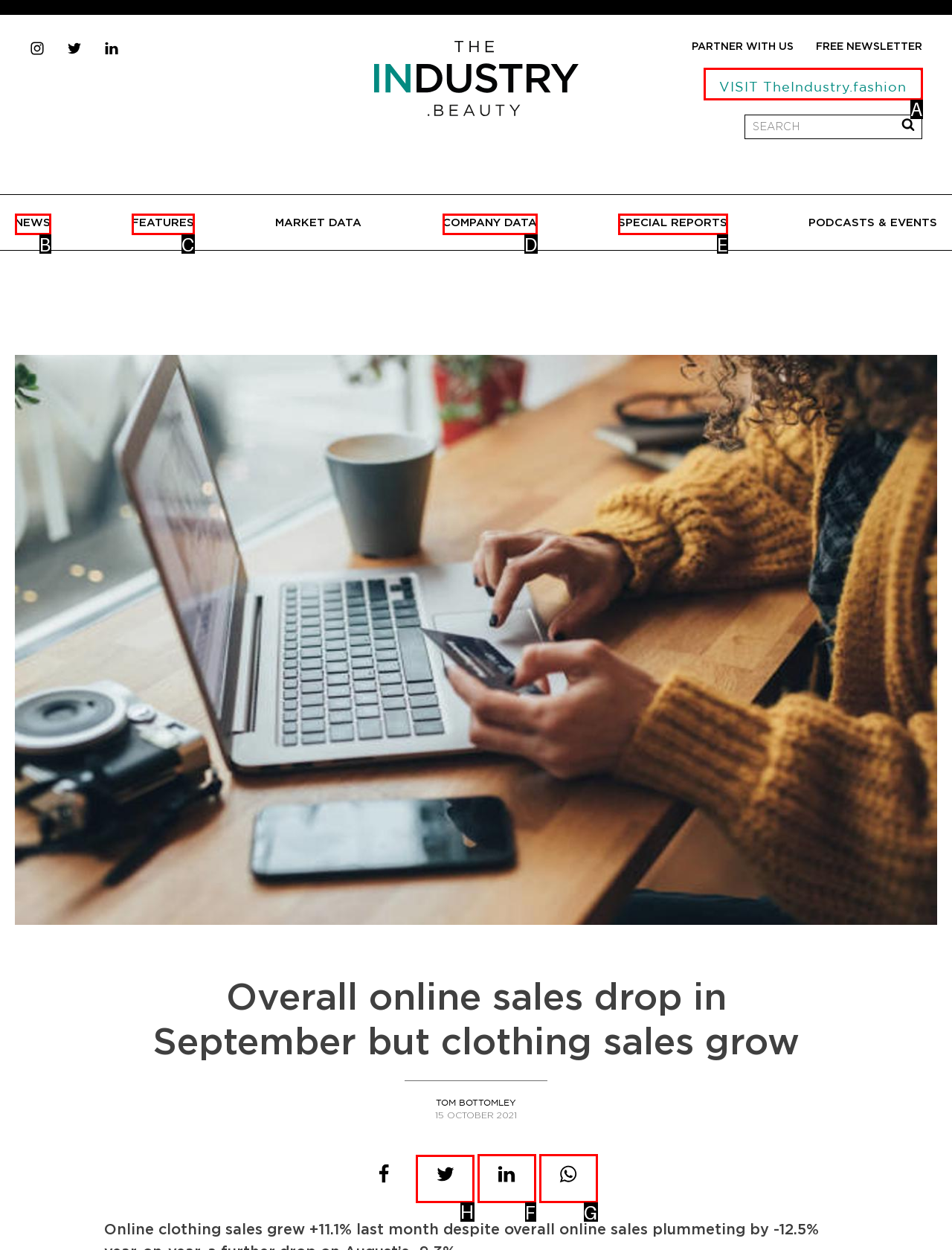Out of the given choices, which letter corresponds to the UI element required to Follow on Twitter? Answer with the letter.

H